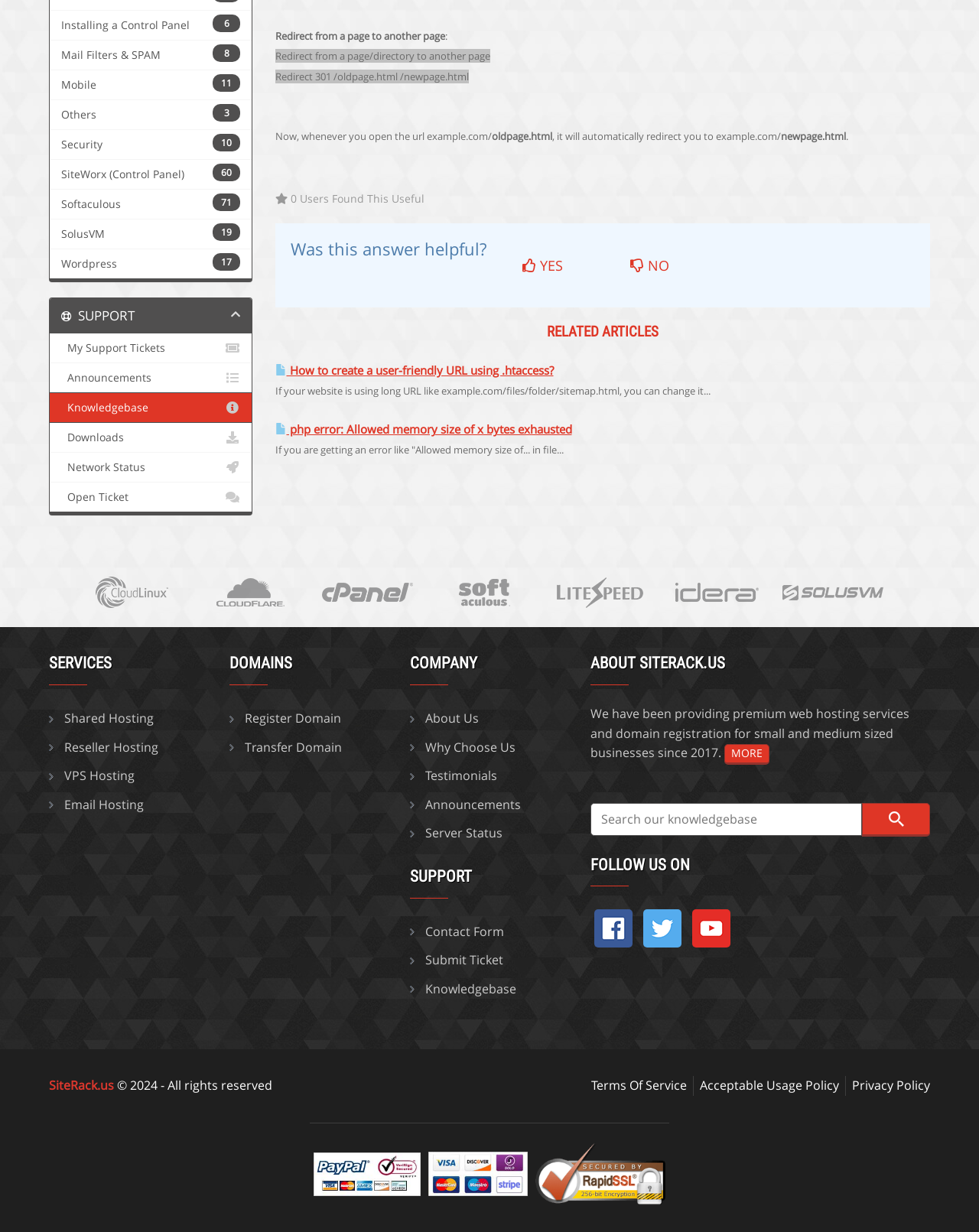Predict the bounding box coordinates of the UI element that matches this description: "6 Installing a Control Panel". The coordinates should be in the format [left, top, right, bottom] with each value between 0 and 1.

[0.051, 0.008, 0.257, 0.033]